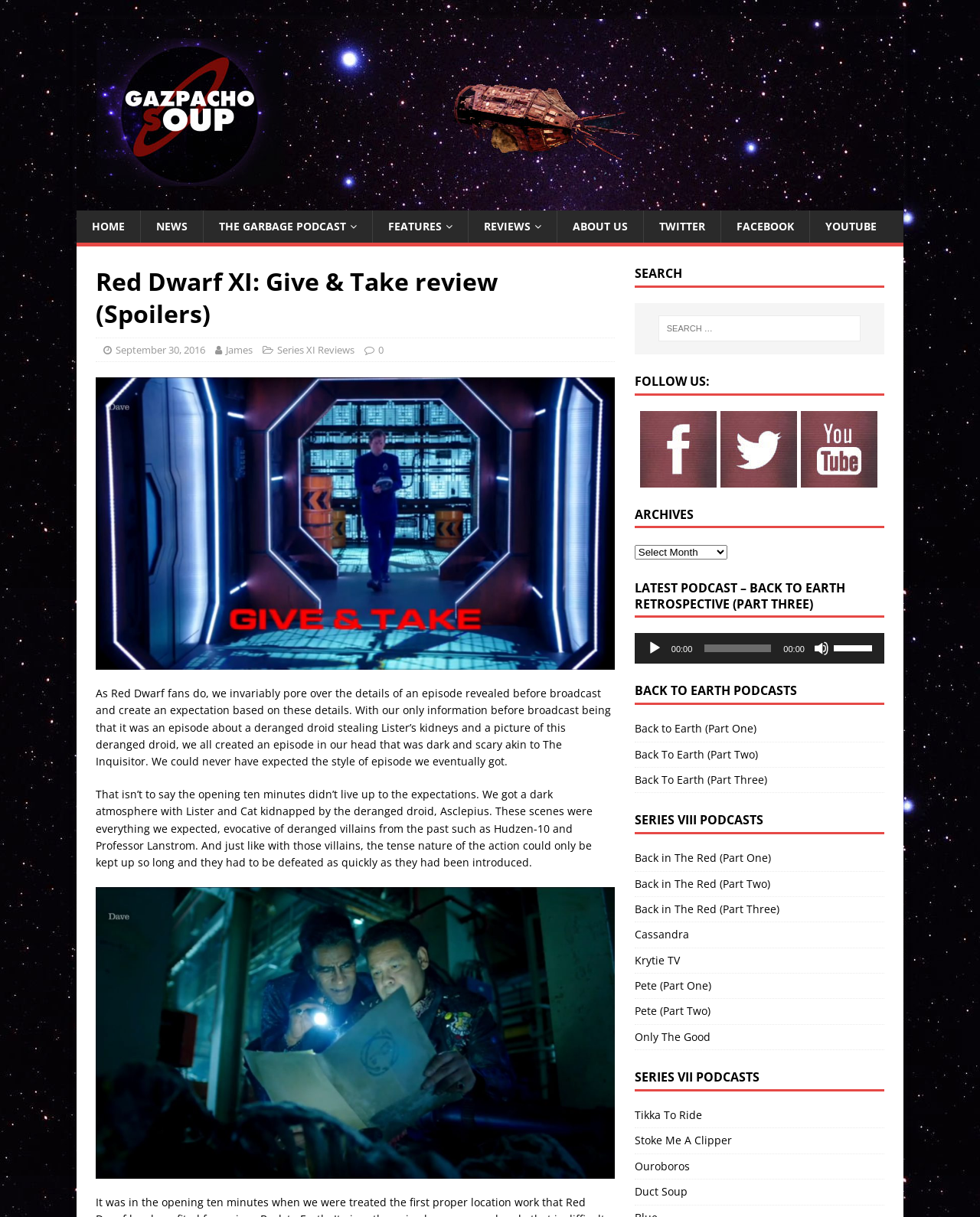What is the topic of the latest podcast?
Kindly offer a comprehensive and detailed response to the question.

The answer can be found in the heading 'LATEST PODCAST – BACK TO EARTH RETROSPECTIVE (PART THREE)' which is located in the middle of the webpage. This heading indicates that the latest podcast is about 'Back to Earth'.